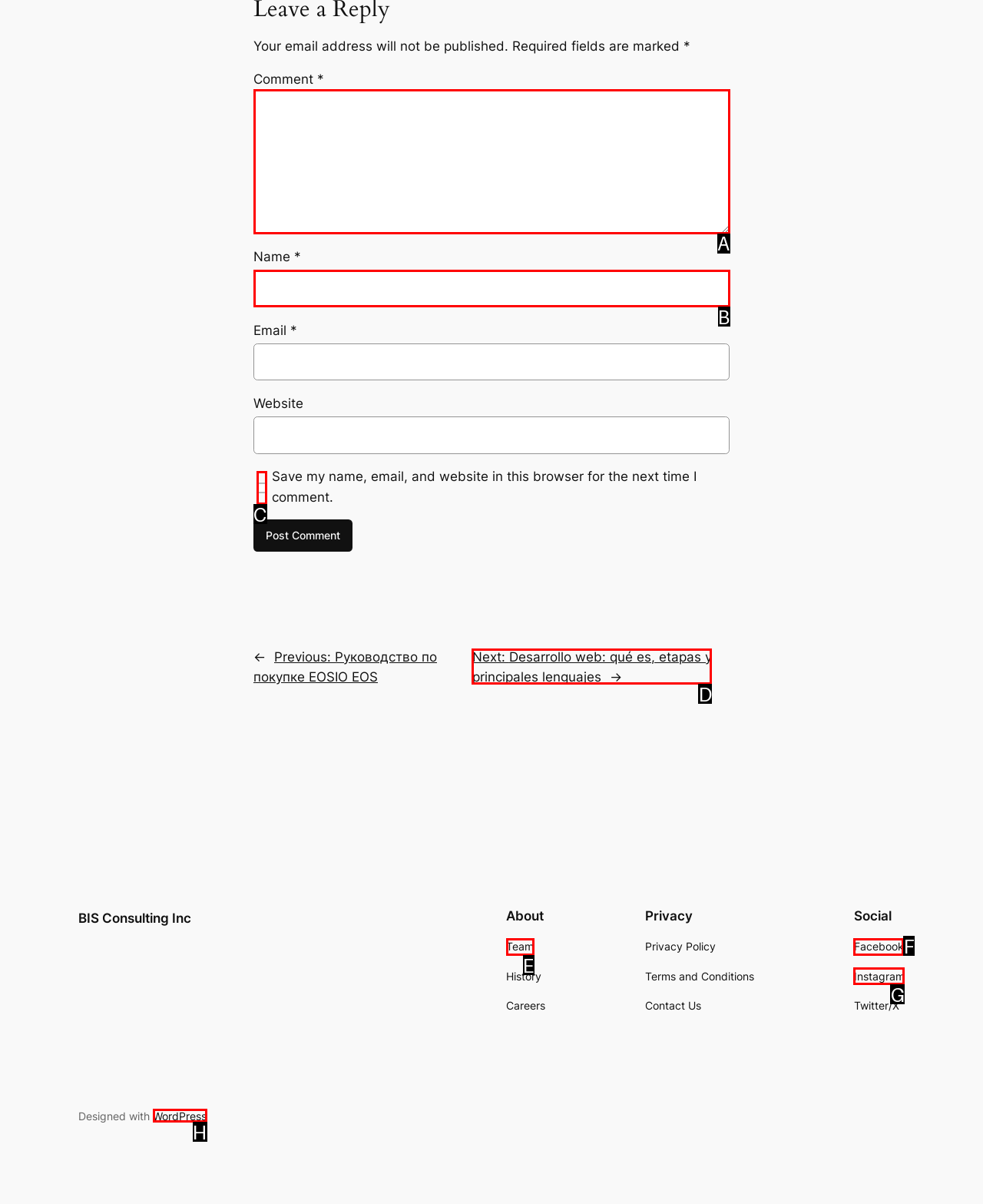Using the description: Discussion Board (donors), find the corresponding HTML element. Provide the letter of the matching option directly.

None